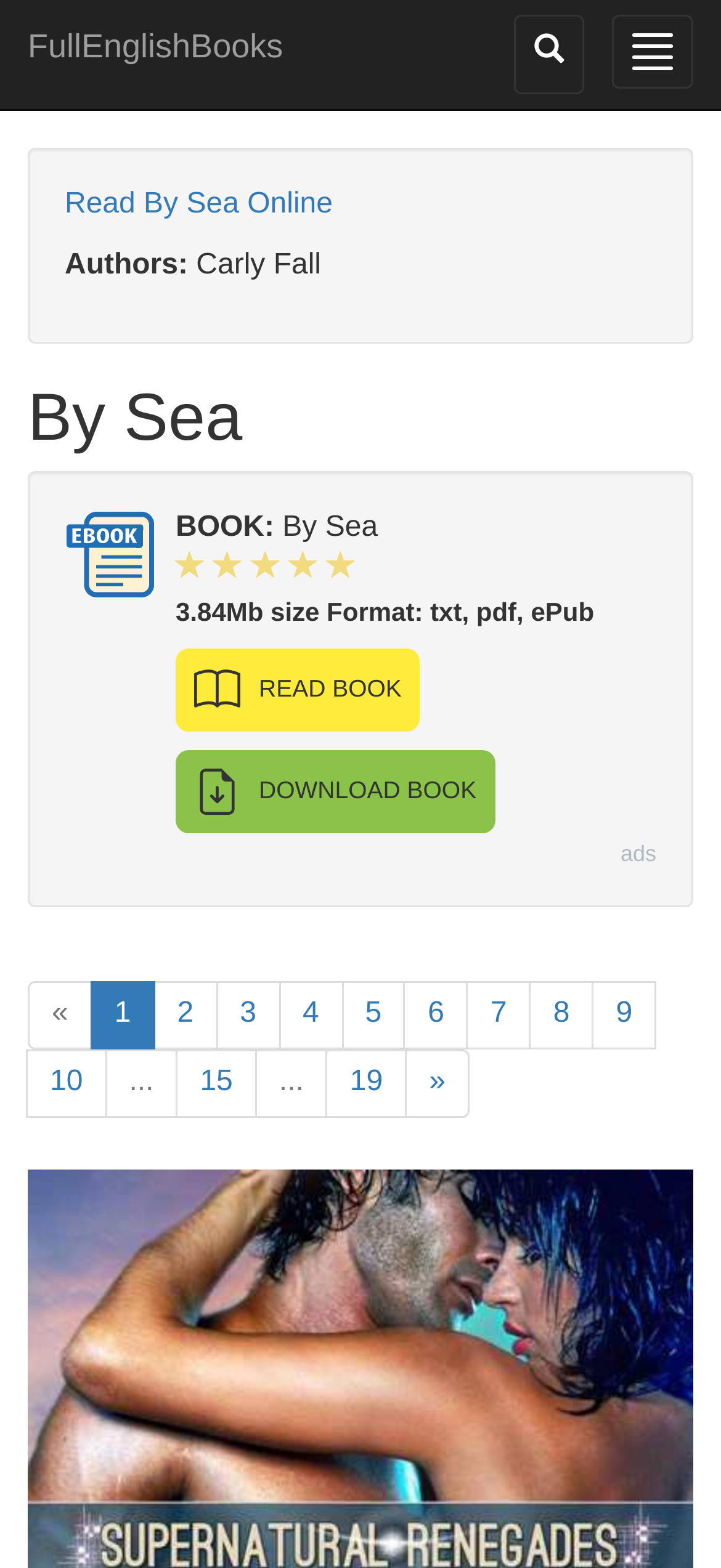What is the name of the book?
Please answer the question as detailed as possible.

The name of the book can be found in the heading element 'By Sea' and also in the static text 'BOOK: By Sea'.